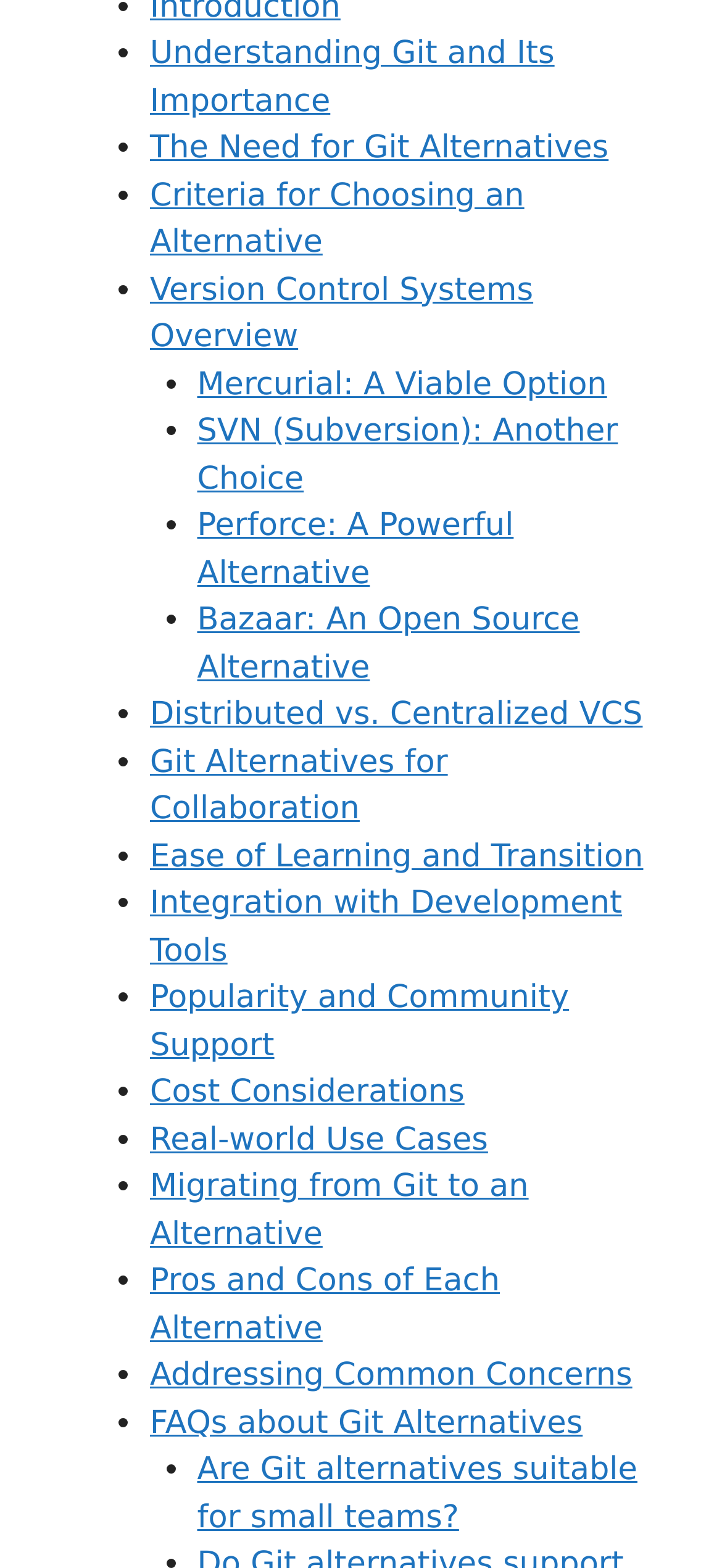Find the bounding box coordinates of the element I should click to carry out the following instruction: "Click on 'Understanding Git and Its Importance'".

[0.208, 0.023, 0.768, 0.077]